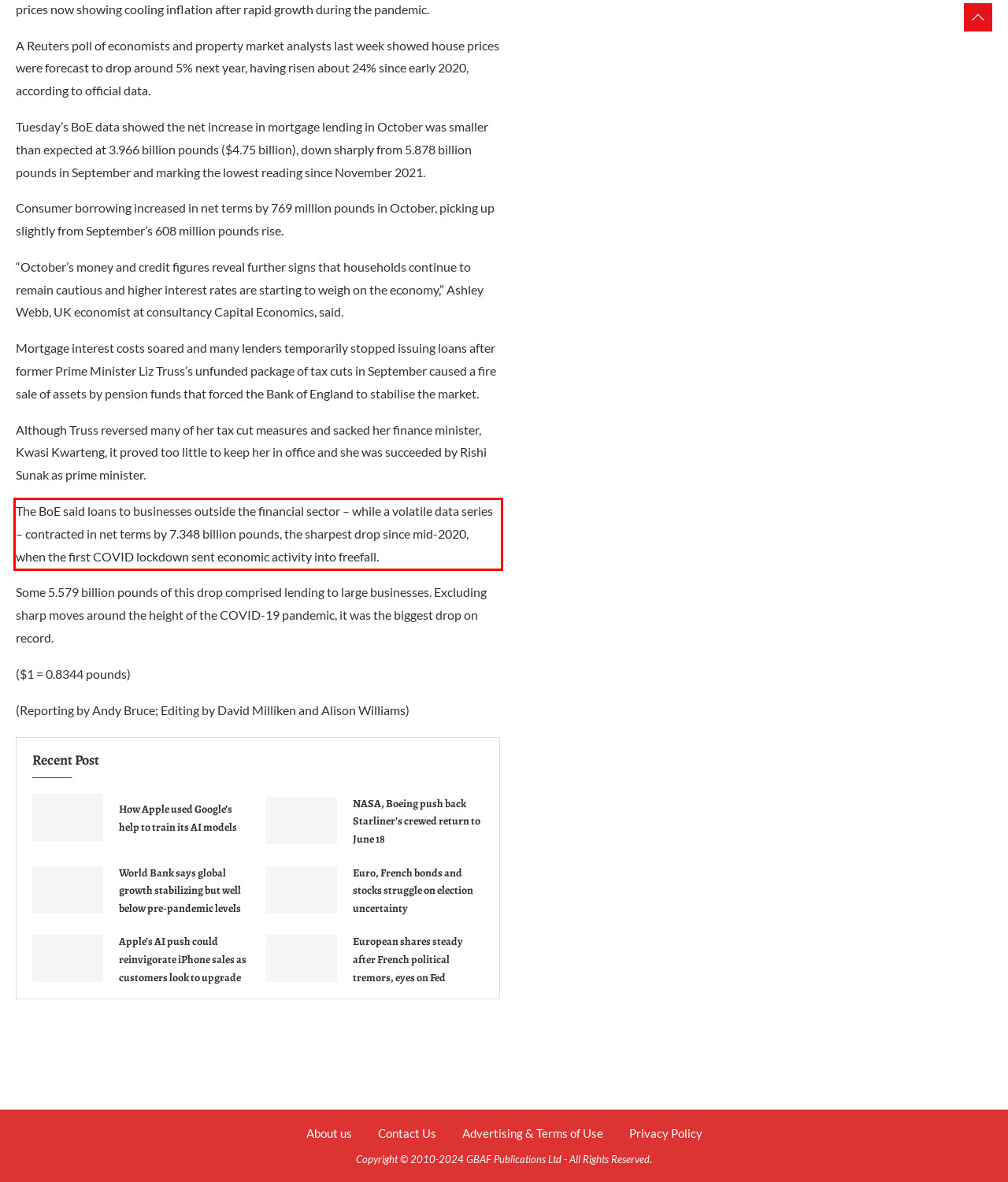Given a screenshot of a webpage with a red bounding box, extract the text content from the UI element inside the red bounding box.

The BoE said loans to businesses outside the financial sector – while a volatile data series – contracted in net terms by 7.348 billion pounds, the sharpest drop since mid-2020, when the first COVID lockdown sent economic activity into freefall.